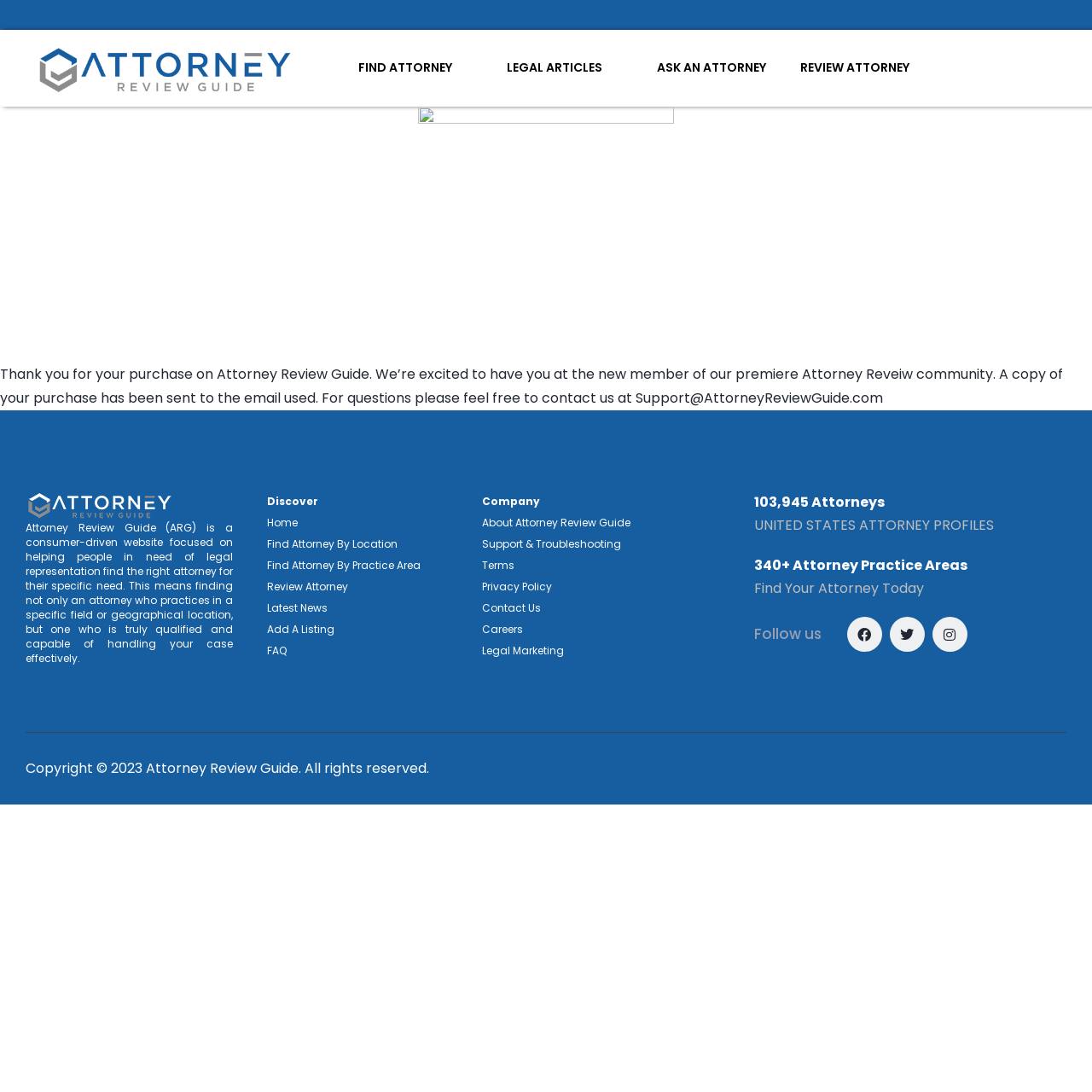Detail the features and information presented on the webpage.

The webpage is a thank-you page from Attorney Review Guide, congratulating the user on their purchase and welcoming them to the community. At the top, there is a header section with the website's logo, an image of "Attorney Review Guide", and four links: "FIND ATTORNEY", "LEGAL ARTICLES", "ASK AN ATTORNEY", and "REVIEW ATTORNEY". 

Below the header, there is a paragraph of text thanking the user for their purchase and providing contact information for support. The contact email, "Support@AttorneyReviewGuide.com", is a clickable link.

Further down, there is a section describing the purpose of Attorney Review Guide, which is to help people find the right attorney for their specific needs. This section is followed by a menu with links to various pages, including "Home", "Find Attorney By Location", "Find Attorney By Practice Area", "Review Attorney", "Latest News", "Add A Listing", "FAQ", and others.

On the right side of the page, there are three sections: "Company", "Contact Us", and "Legal Marketing". Each section has links to related pages, such as "About Attorney Review Guide", "Support & Troubleshooting", "Terms", and "Privacy Policy".

At the bottom of the page, there are some statistics, including the number of attorneys (103,945) and attorney practice areas (340+). There is also a call-to-action to "Find Your Attorney Today". Additionally, there are links to follow Attorney Review Guide on social media platforms. Finally, the page ends with a copyright notice.